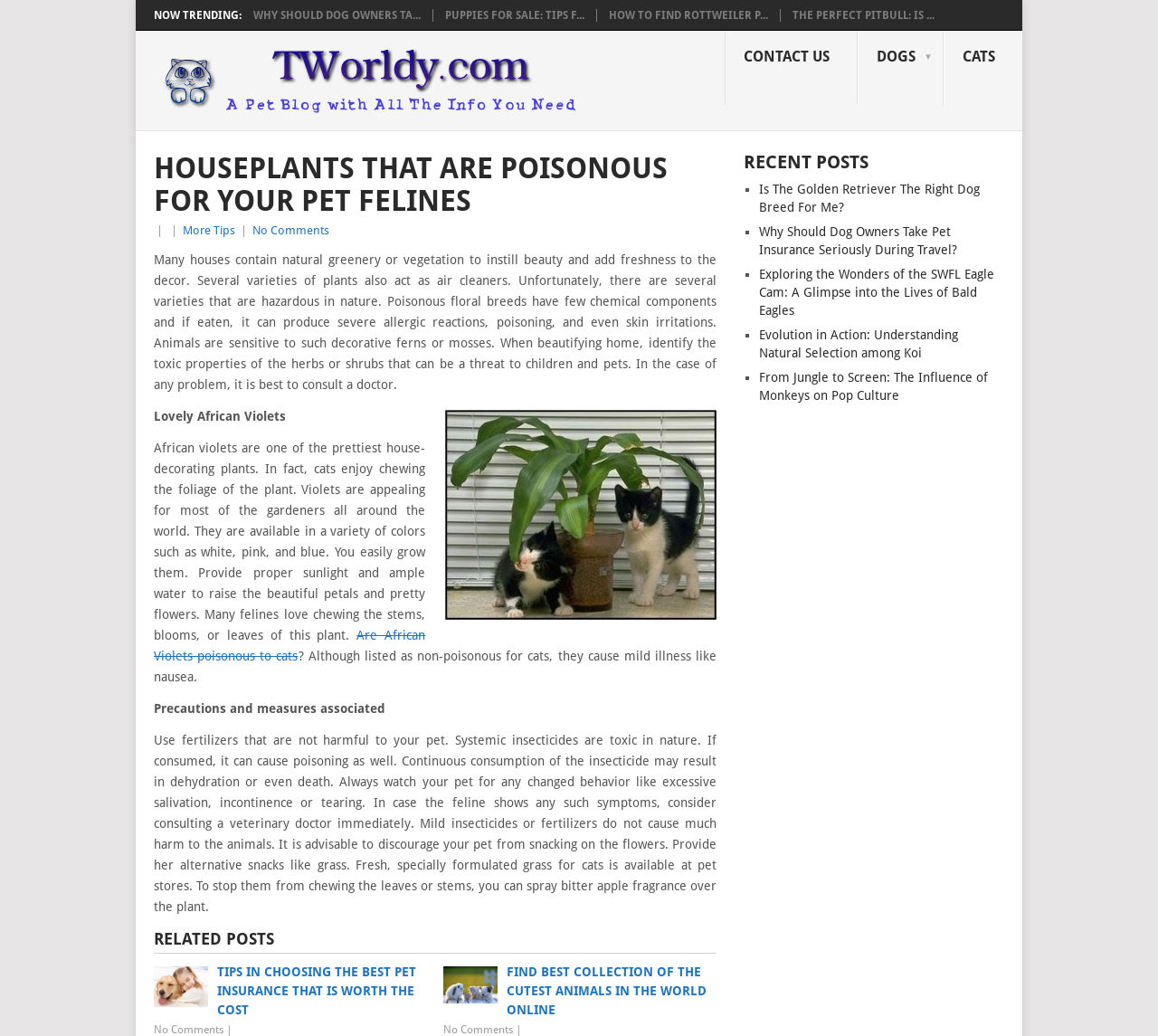Identify the bounding box coordinates for the element that needs to be clicked to fulfill this instruction: "Click the 'Rightline Gear 110730 Full-Size Standard Truck Bed Tent Review' link". Provide the coordinates in the format of four float numbers between 0 and 1: [left, top, right, bottom].

None